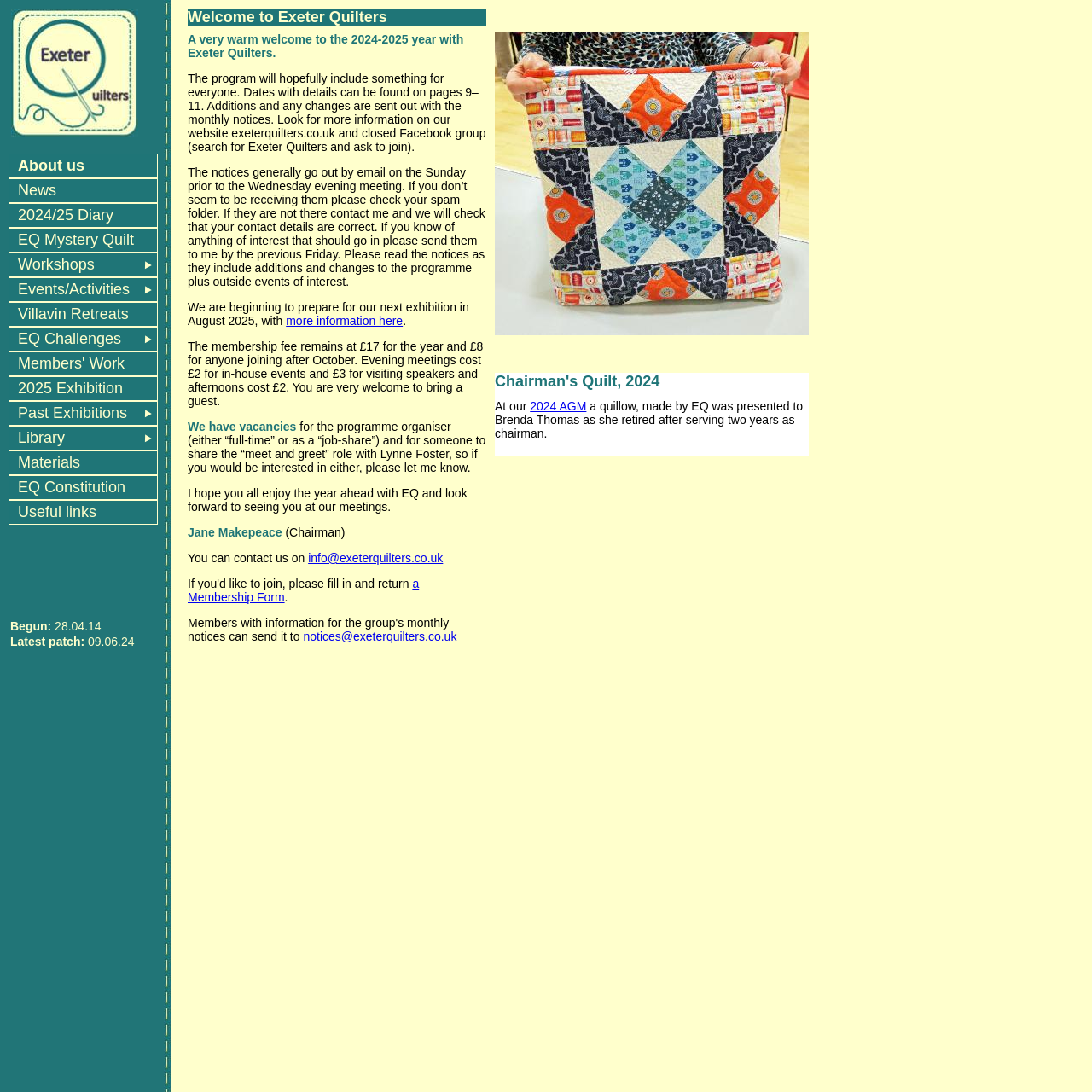Could you please study the image and provide a detailed answer to the question:
What is the purpose of the link 'more information here'?

The purpose of the link 'more information here' can be inferred from the context of the text surrounding it, which mentions the exhibition in August 2025. The link likely provides more details about the exhibition.